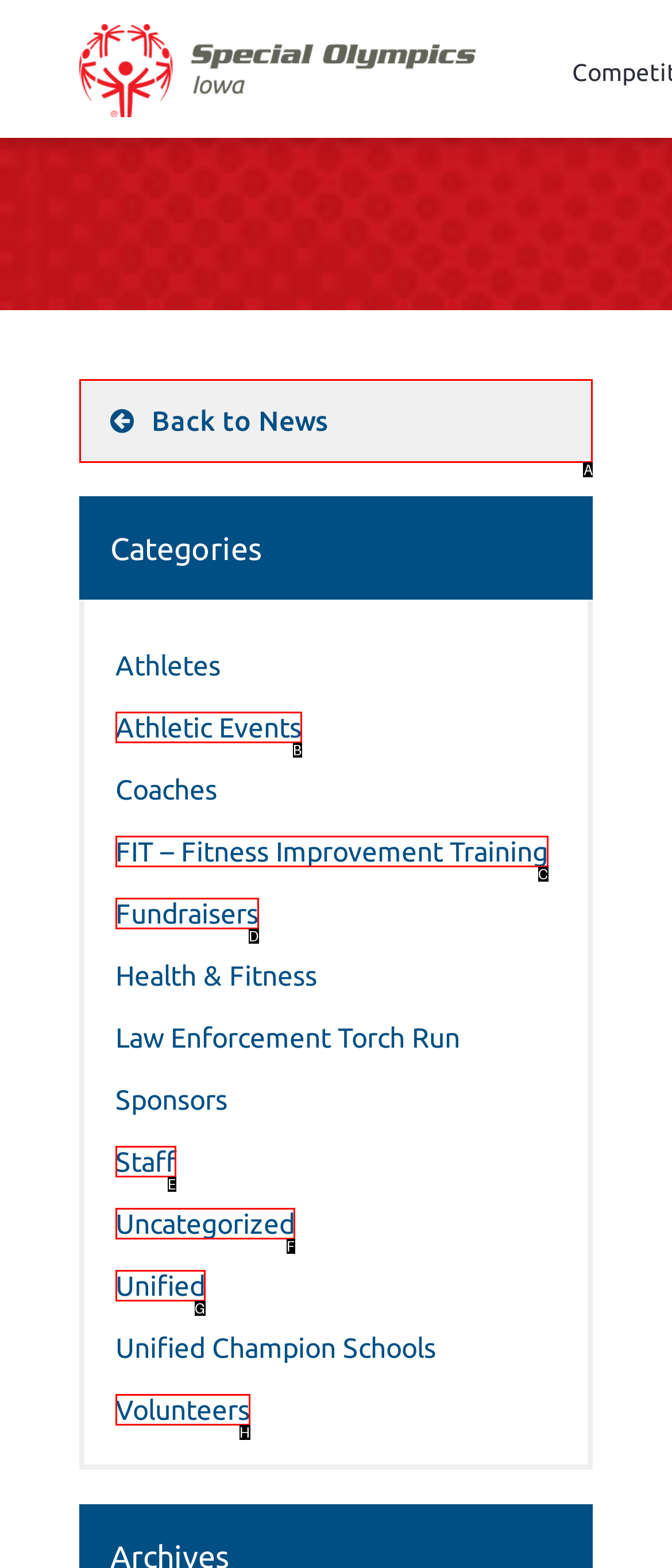Choose the HTML element to click for this instruction: view news Answer with the letter of the correct choice from the given options.

A